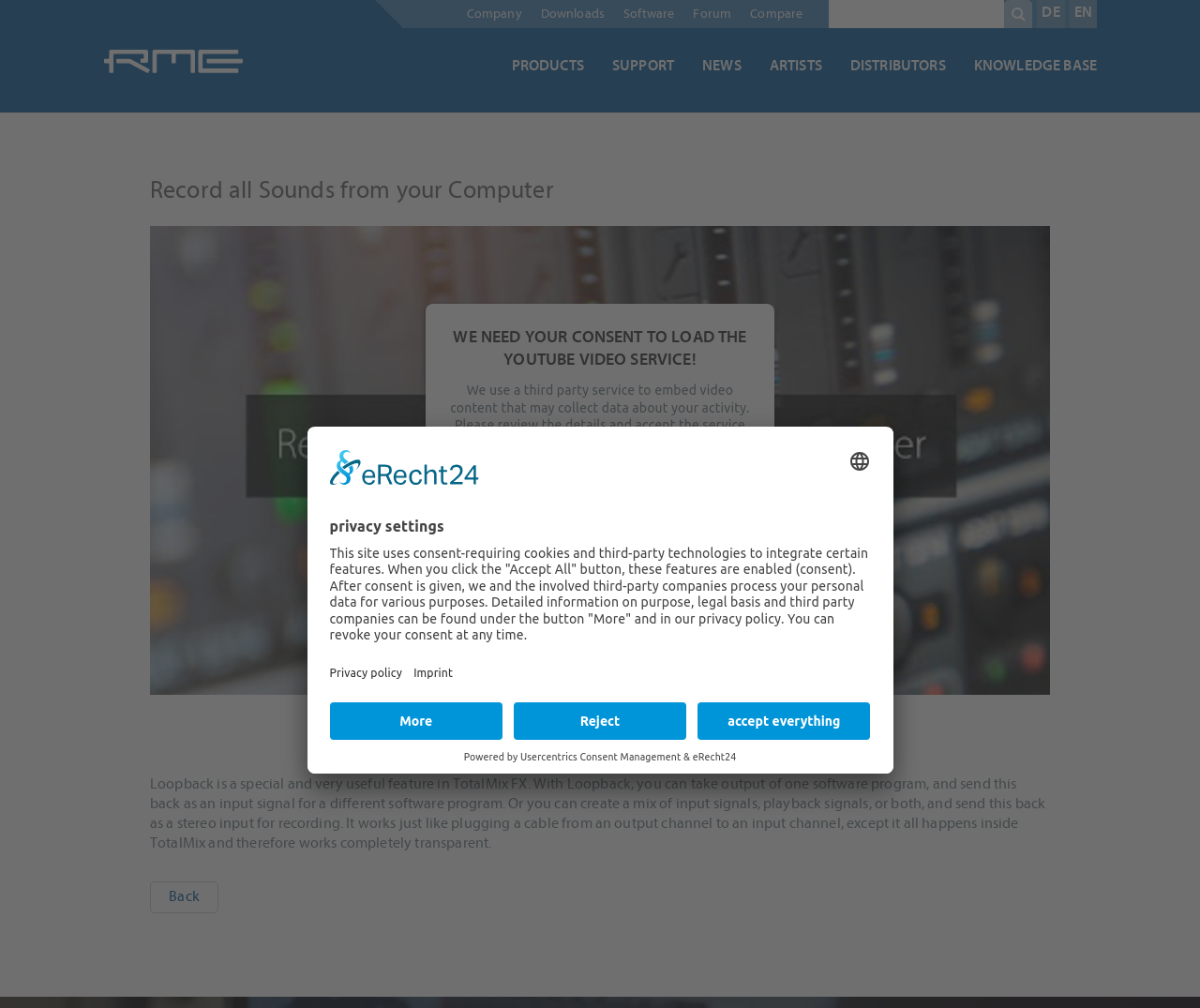Give an extensive and precise description of the webpage.

The webpage is about RME Audio, a professional audio solutions company. At the top, there is a navigation bar with links to different sections of the website, including "Company", "Downloads", "Software", "Forum", and "Compare". Below the navigation bar, there is a search bar with a "Search" button.

The main content of the webpage is divided into two sections. On the left, there is a heading that reads "Record all Sounds from your Computer" and a YouTube video preview image below it. On the right, there is a notice about loading YouTube video content and a request for consent to load the video service. Below the notice, there are two buttons: "MORE INFORMATION" and "ACCEPT".

Below the video preview image, there is a paragraph of text explaining the Loopback feature in TotalMix FX, a software program. The text describes how Loopback allows users to take output from one software program and send it as an input signal to another software program.

At the bottom of the page, there is a "Back" link and a dialog box for privacy settings. The dialog box has a heading "privacy settings" and explains how the website uses consent-requiring cookies and third-party technologies. There are buttons to select a language, "More Information", "Reject", and "accept everything". The dialog box also has links to the privacy policy and imprint.

Throughout the webpage, there are several images, including the YouTube video preview image, the RME Audio logo, and the eRecht24 logo.